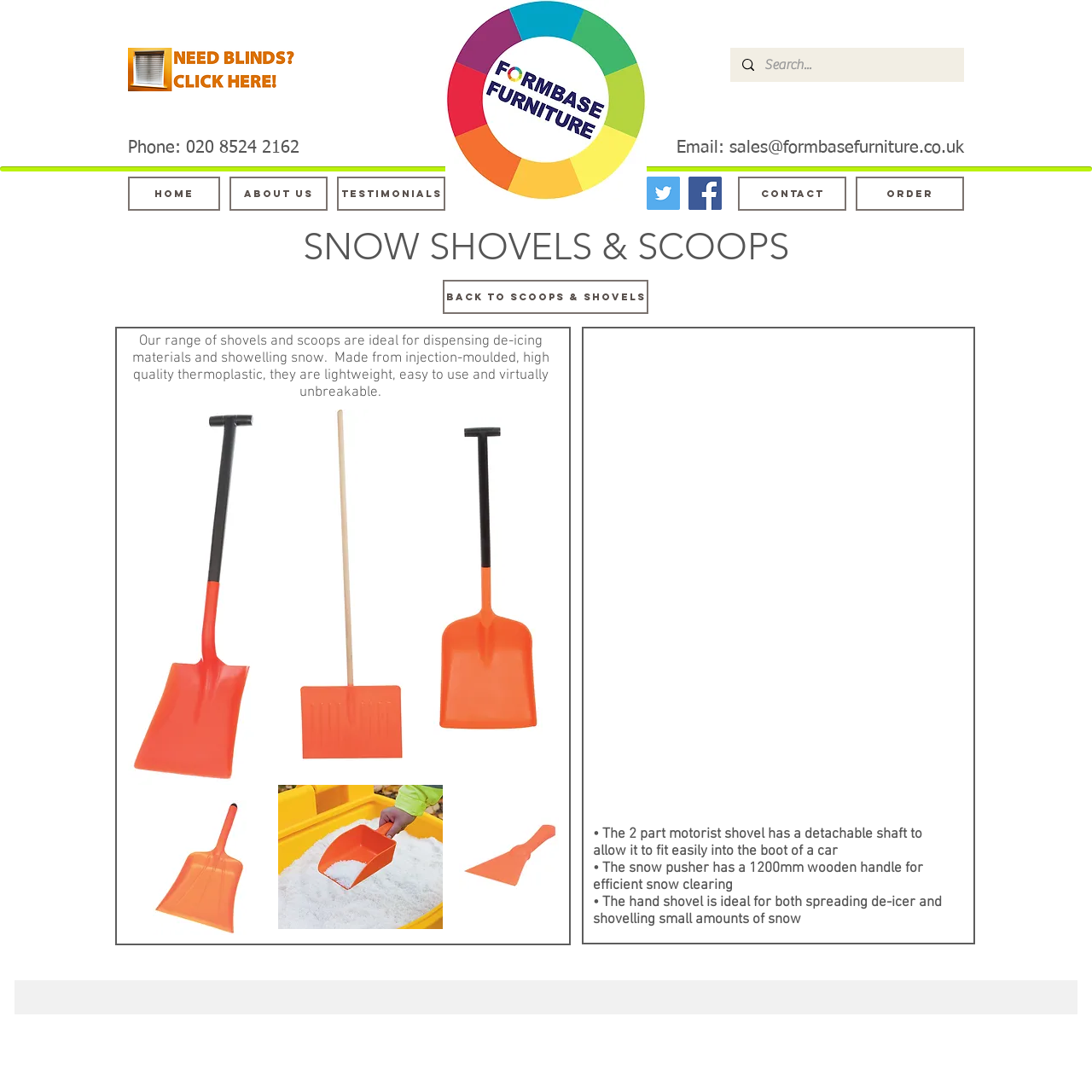Determine the bounding box coordinates of the region I should click to achieve the following instruction: "Check Twitter social media". Ensure the bounding box coordinates are four float numbers between 0 and 1, i.e., [left, top, right, bottom].

[0.592, 0.162, 0.623, 0.192]